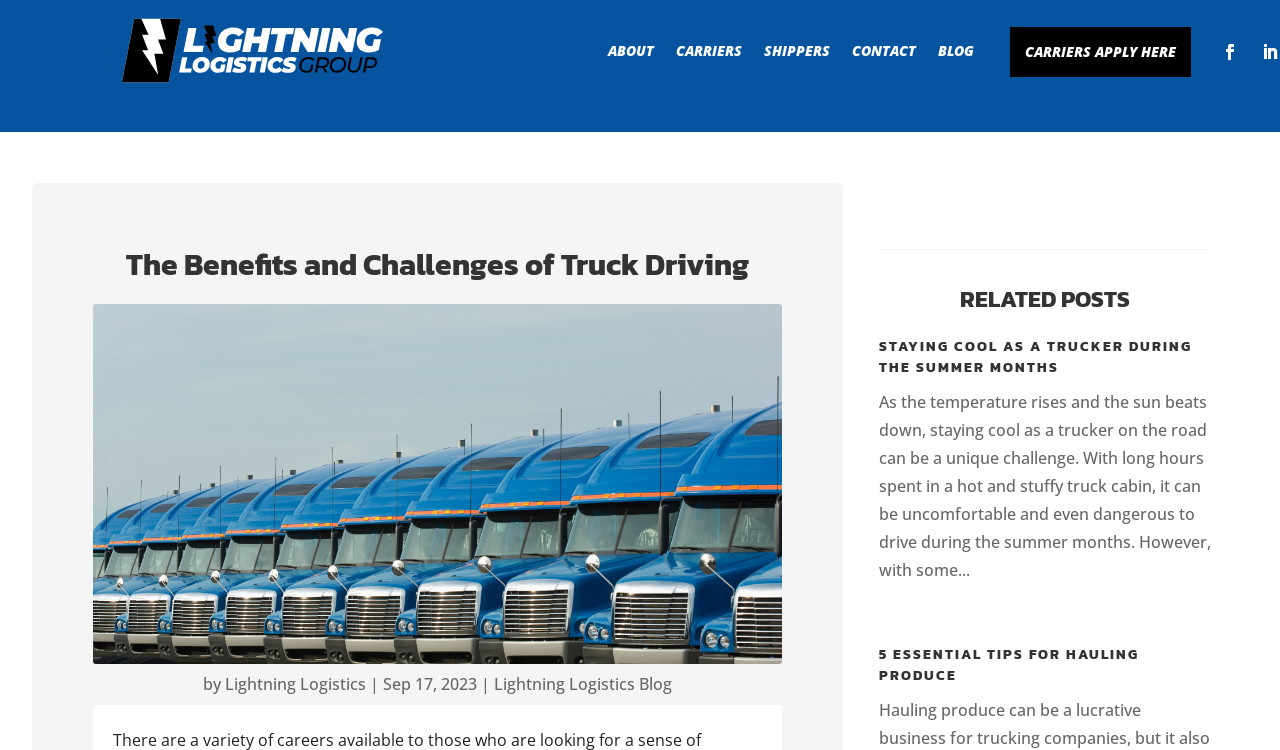Locate the bounding box coordinates of the element I should click to achieve the following instruction: "Go to the 'ABOUT' page".

[0.475, 0.0, 0.511, 0.136]